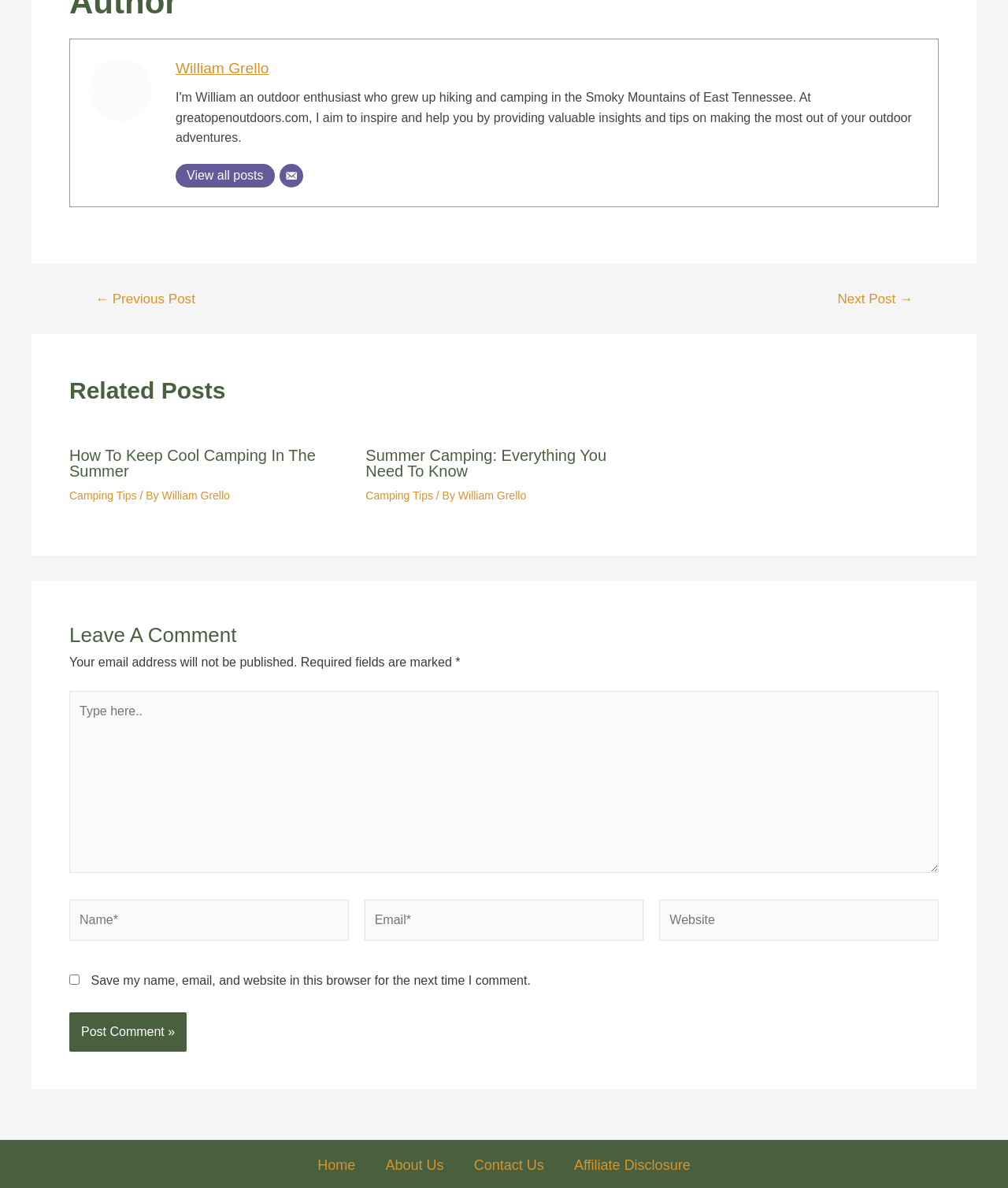Who is the author of the first related post?
Give a one-word or short-phrase answer derived from the screenshot.

William Grello